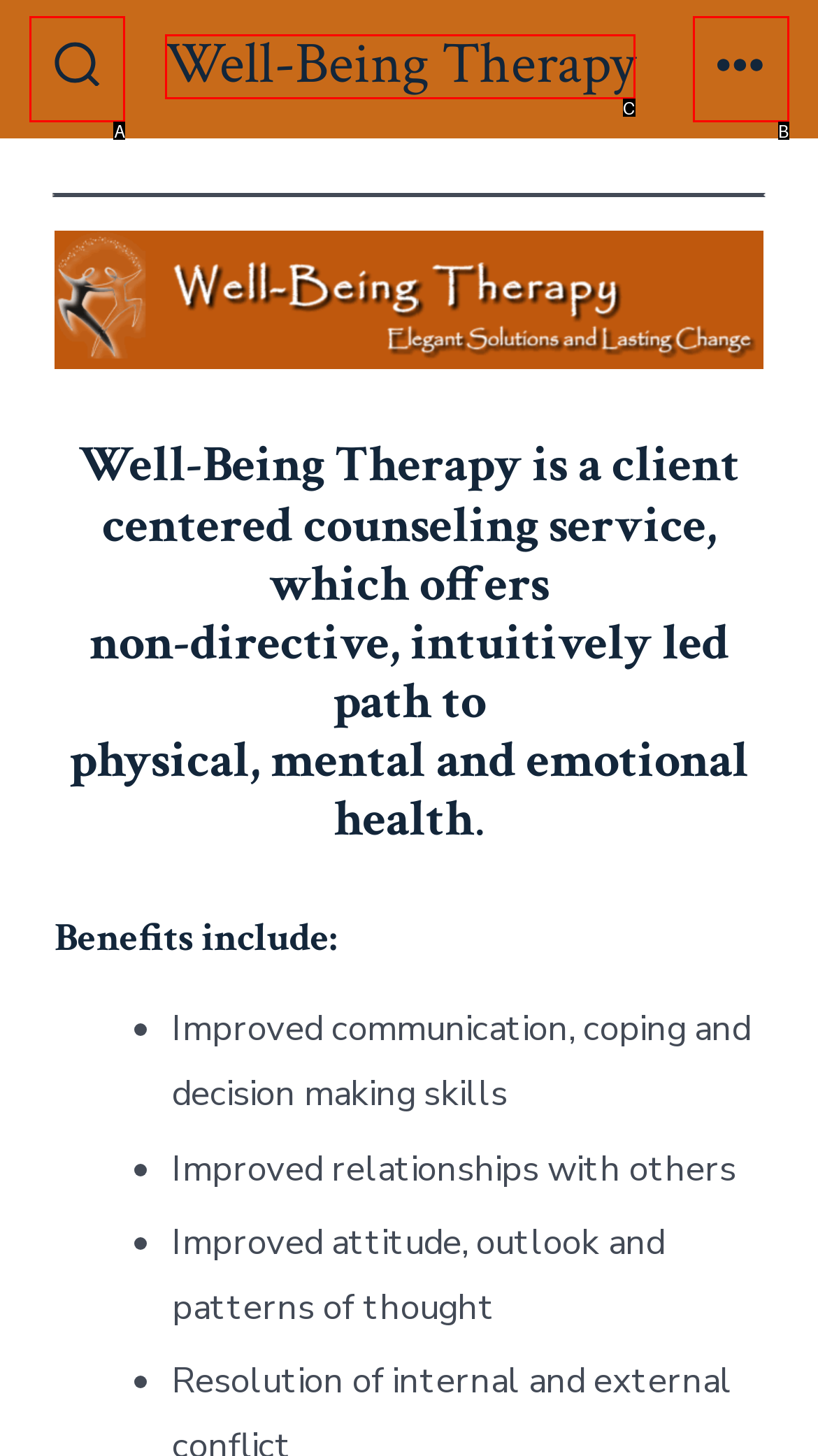Identify the letter corresponding to the UI element that matches this description: Well-Being Therapy
Answer using only the letter from the provided options.

C